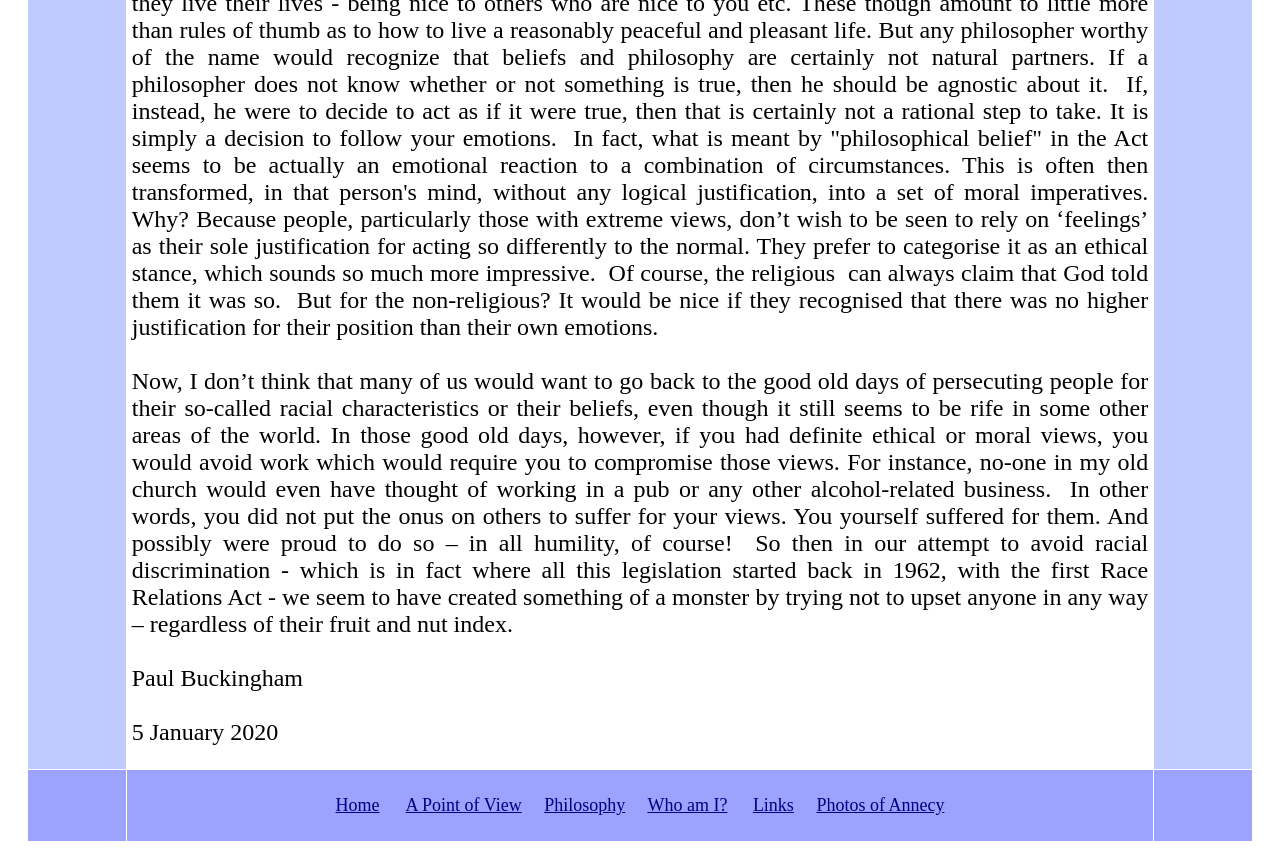Please answer the following question using a single word or phrase: 
What is the last item in the navigation menu?

Photos of Annecy